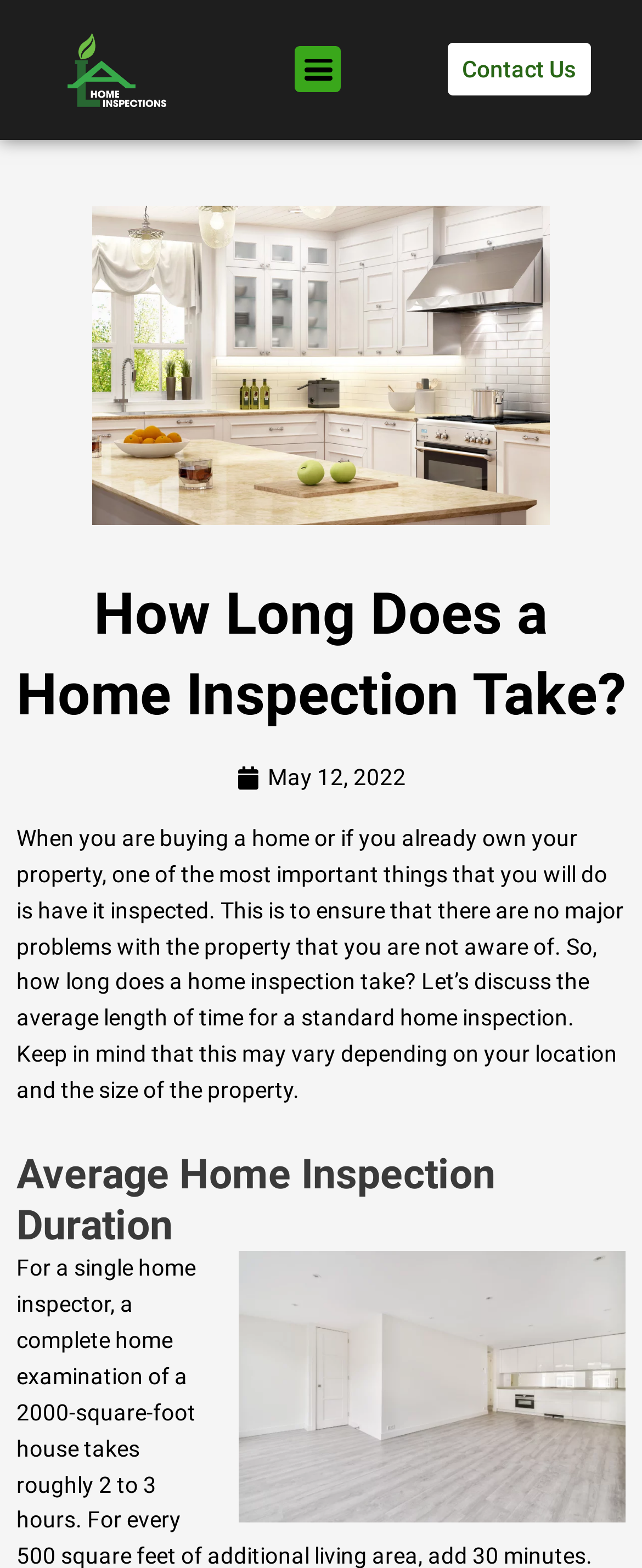Provide a short, one-word or phrase answer to the question below:
What is the focus of the webpage?

Home inspection